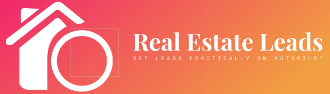Observe the image and answer the following question in detail: What is the suggested approach to generating leads?

The tagline 'Get Leads Practically on Autopilot' suggests an automated and efficient approach to generating leads, implying that the service can help real estate professionals to enhance their marketing strategies with minimal effort.